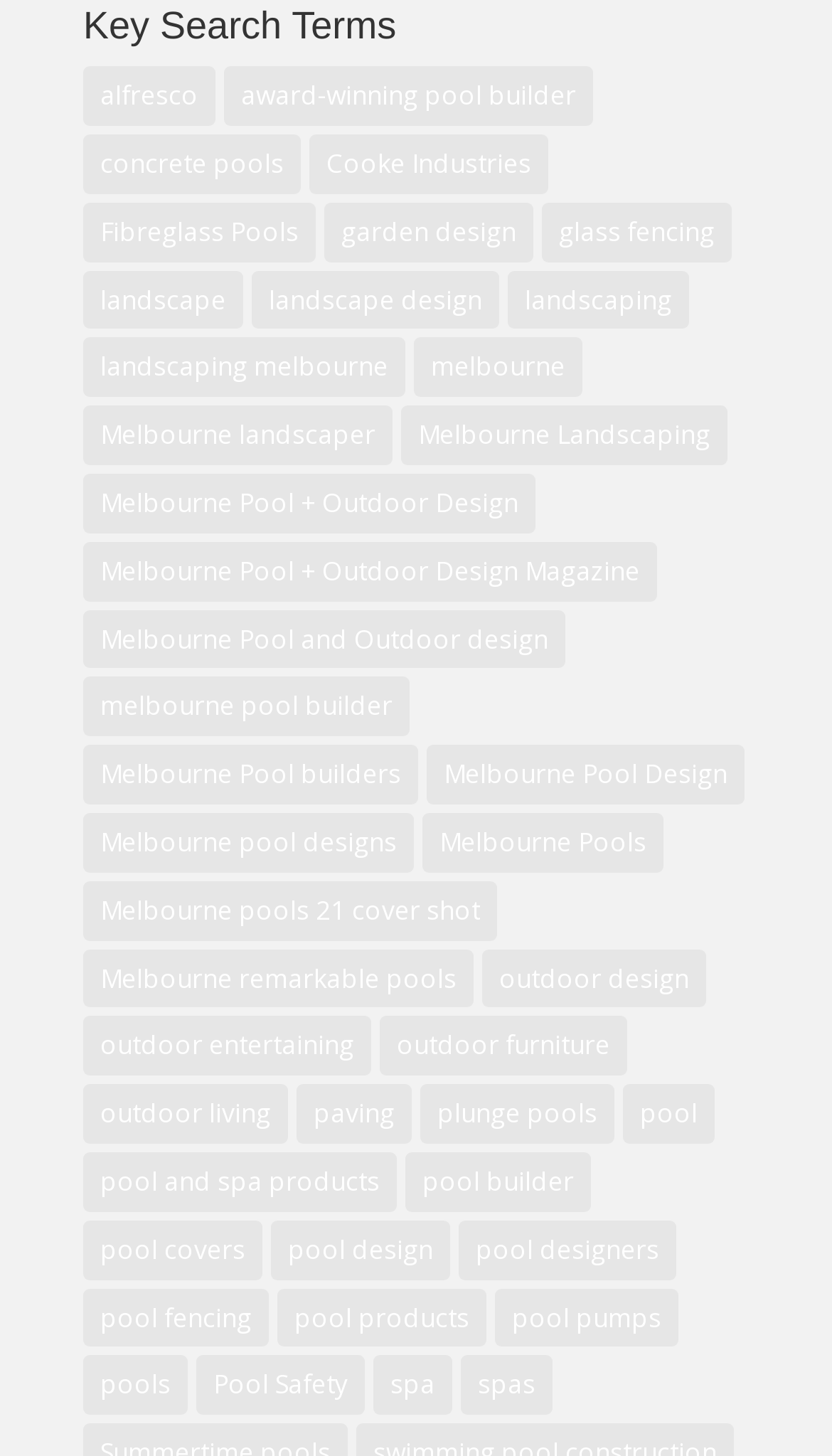What is the topic with the fewest items?
Kindly answer the question with as much detail as you can.

I analyzed the link texts and found that 'award-winning pool builder' has only 17 items associated with it, making it the topic with the fewest items on this webpage.